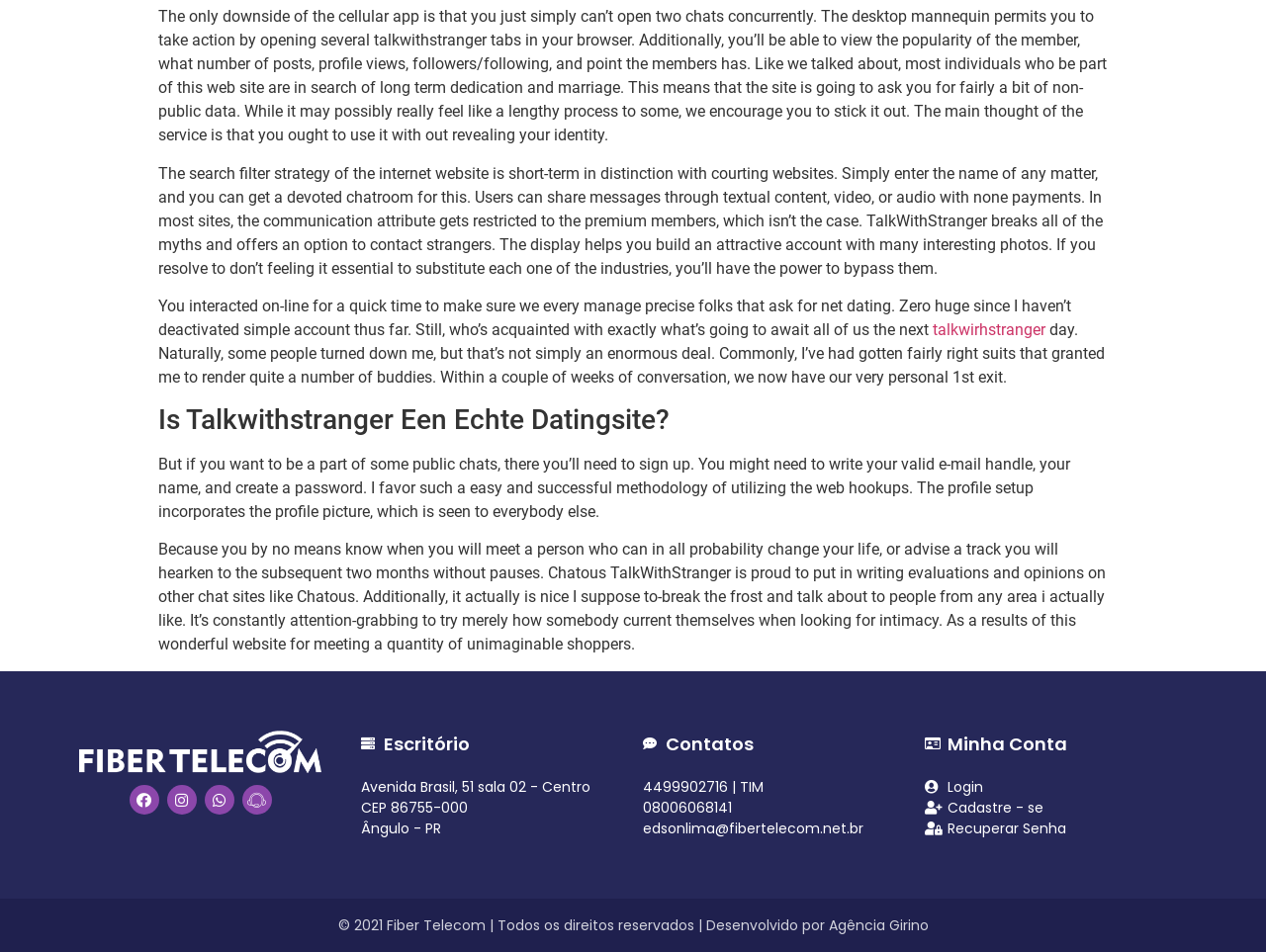Where is the office of Fiber Telecom located?
Based on the screenshot, provide a one-word or short-phrase response.

Avenida Brasil, 51 sala 02 - Centro, Ângulo - PR